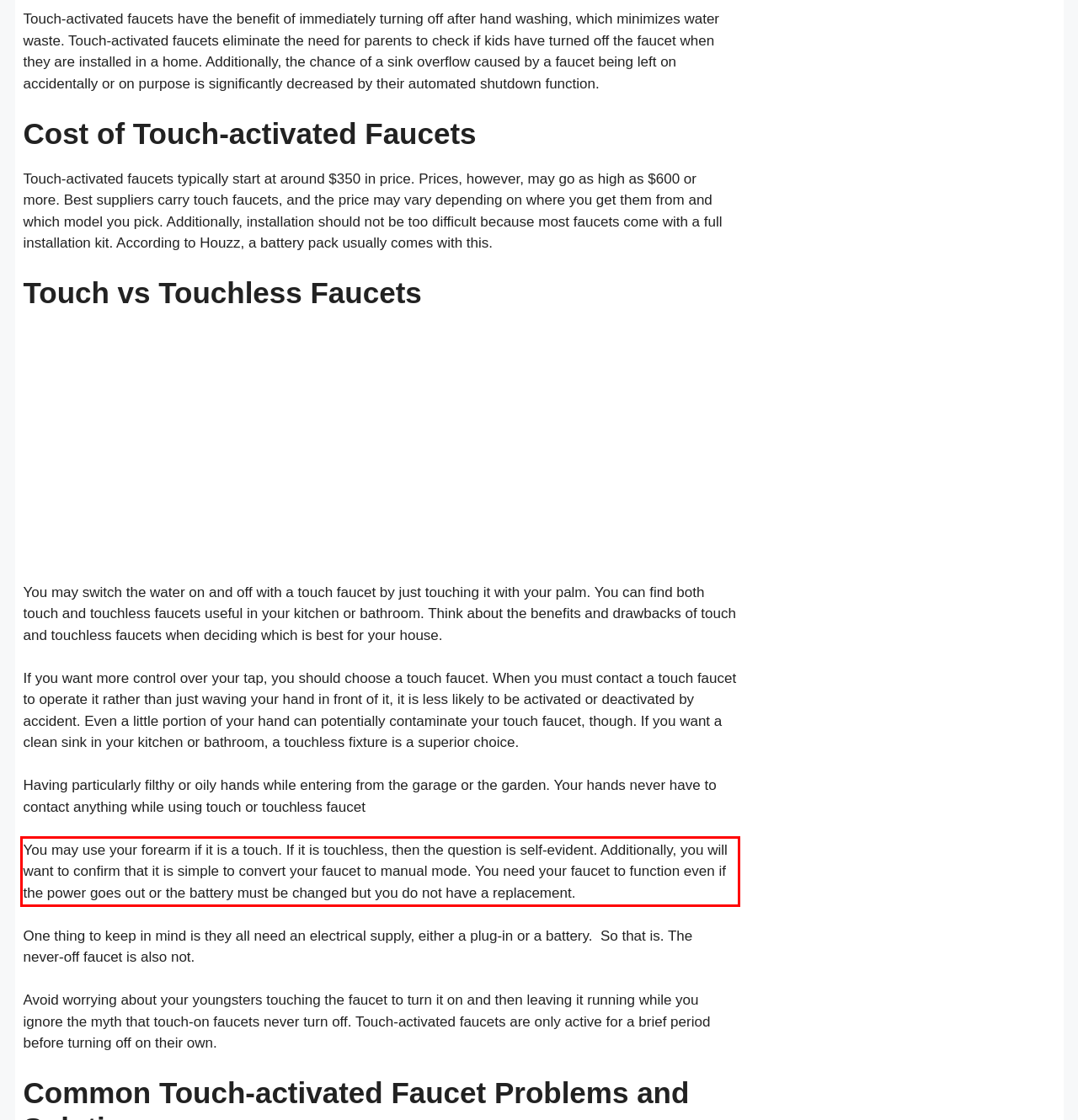Using the provided webpage screenshot, identify and read the text within the red rectangle bounding box.

You may use your forearm if it is a touch. If it is touchless, then the question is self-evident. Additionally, you will want to confirm that it is simple to convert your faucet to manual mode. You need your faucet to function even if the power goes out or the battery must be changed but you do not have a replacement.